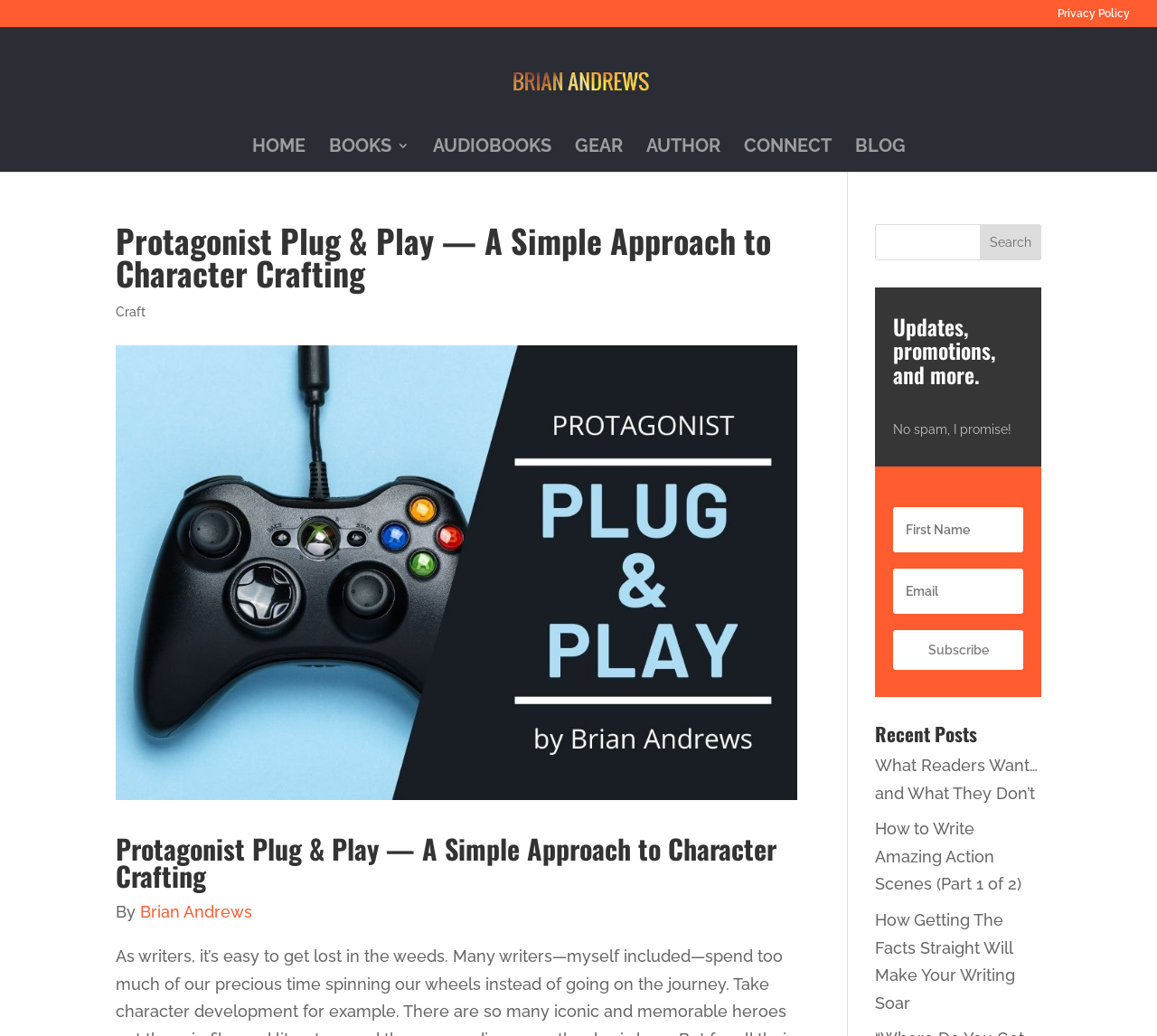Analyze the image and deliver a detailed answer to the question: What is the promise made by the author regarding email subscriptions?

I found the promise made by the author by looking at the text 'No spam, I promise!' below the heading 'Updates, promotions, and more.'. This text is located near the email subscription form, suggesting that the author is making a promise to subscribers that they will not receive spam emails.